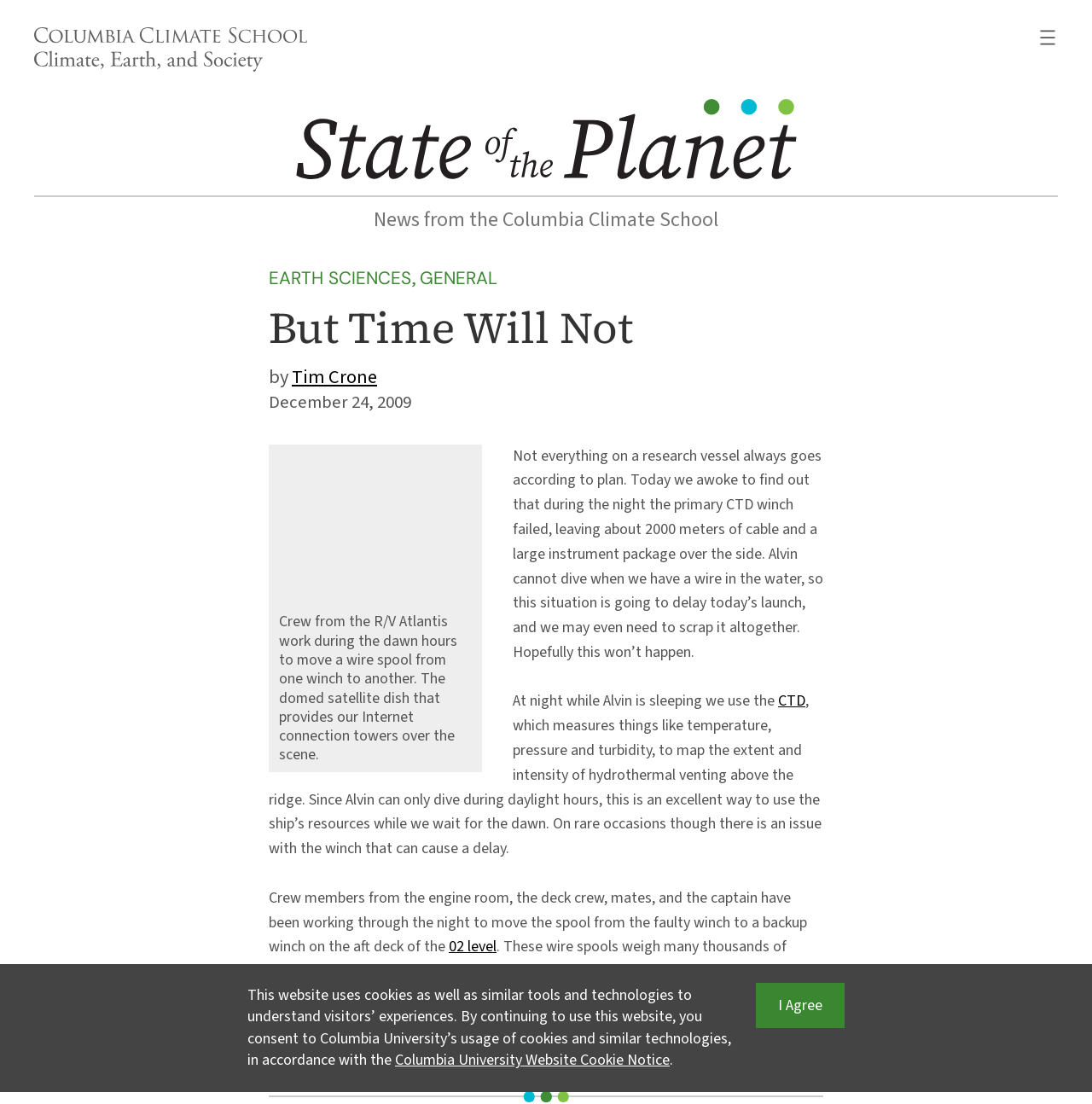What is the name of the submersible?
Please answer the question with a detailed response using the information from the screenshot.

I found the answer by reading the text 'Alvin cannot dive when we have a wire in the water, so this situation is going to delay today’s launch, and we may even need to scrap it altogether.' which mentions the name of the submersible as Alvin.